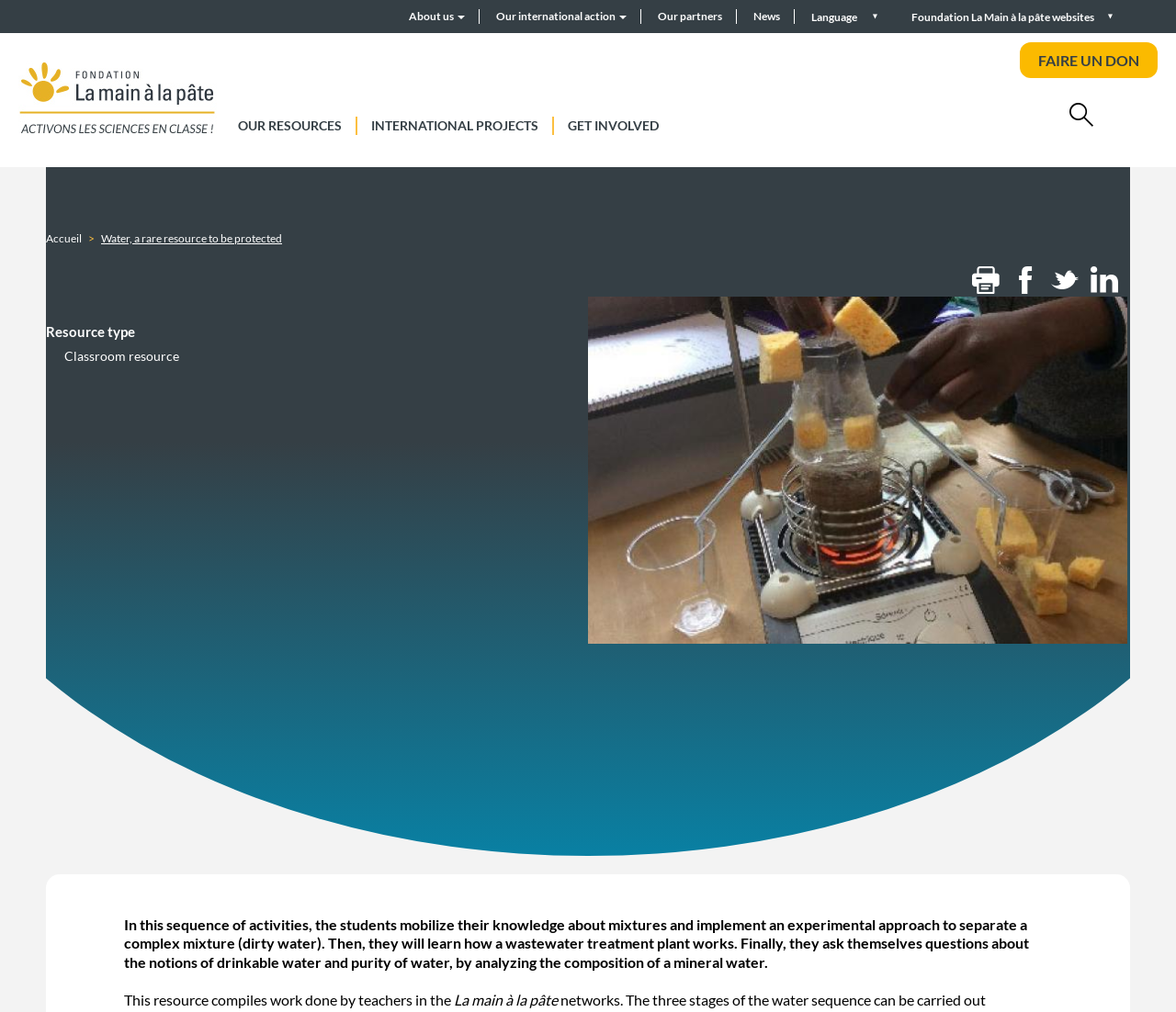Determine the bounding box coordinates for the UI element described. Format the coordinates as (top-left x, top-left y, bottom-right x, bottom-right y) and ensure all values are between 0 and 1. Element description: parent_node: Navigation principale title="Home"

[0.016, 0.06, 0.184, 0.133]